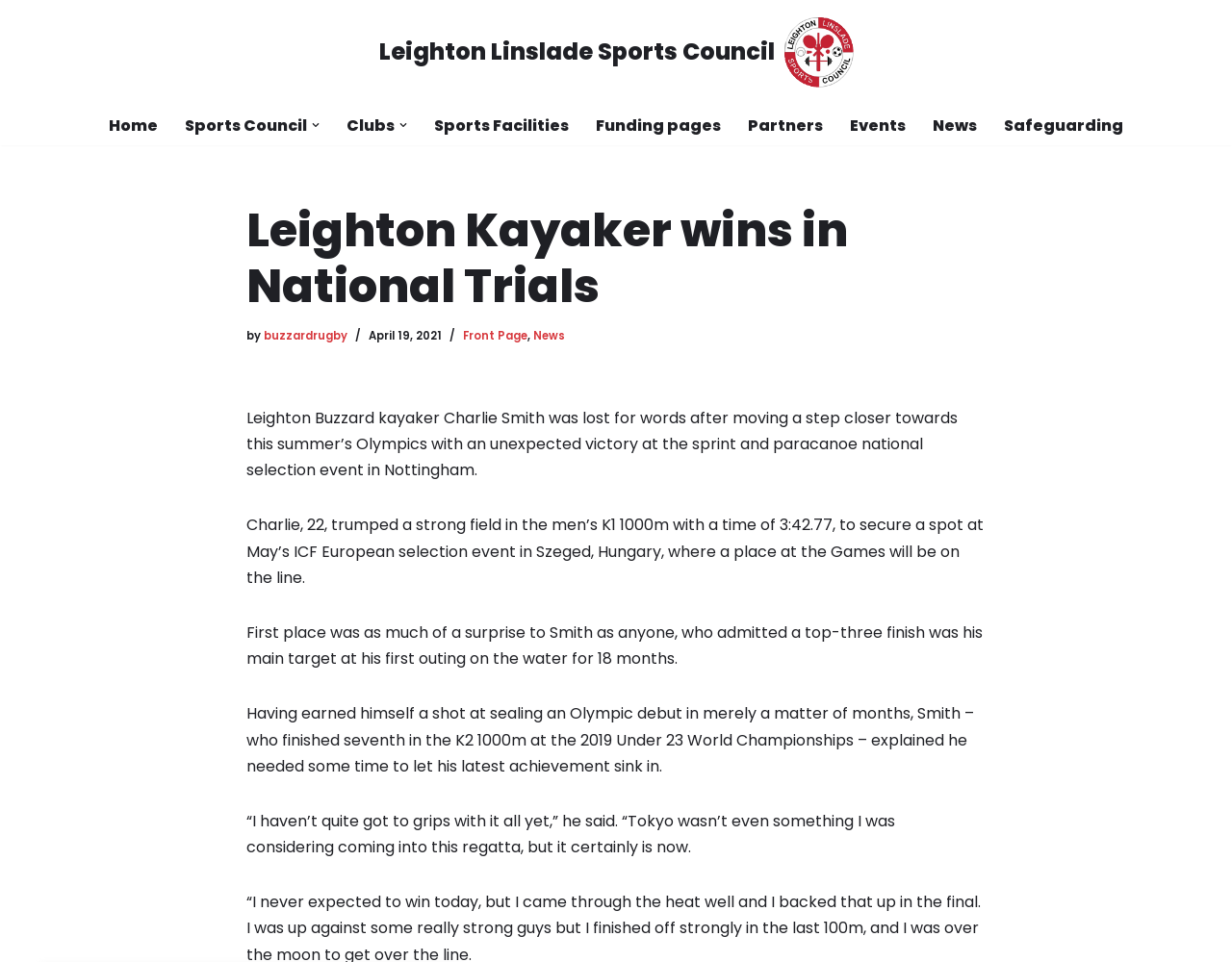Extract the main title from the webpage.

Leighton Kayaker wins in National Trials